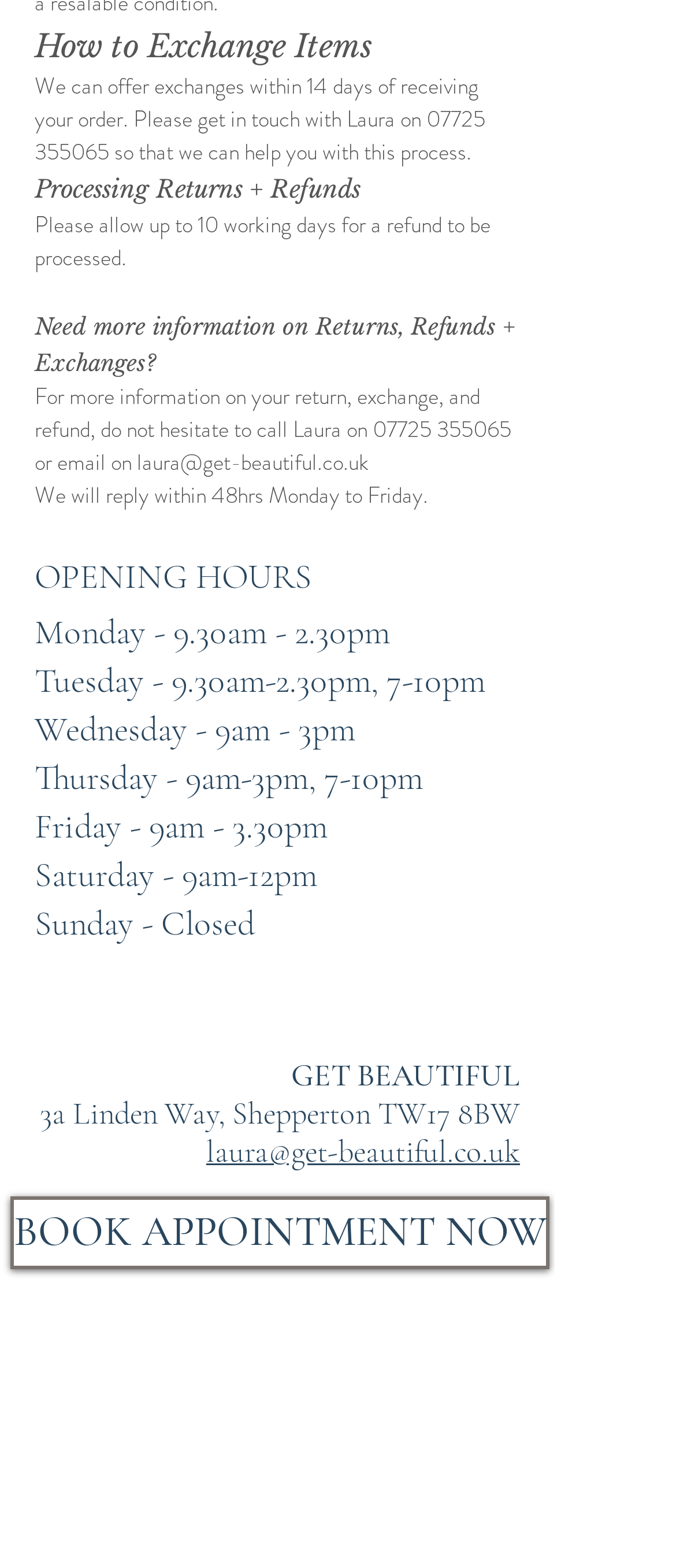Answer the question in a single word or phrase:
What are the opening hours on Tuesday?

9.30am-2.30pm, 7-10pm